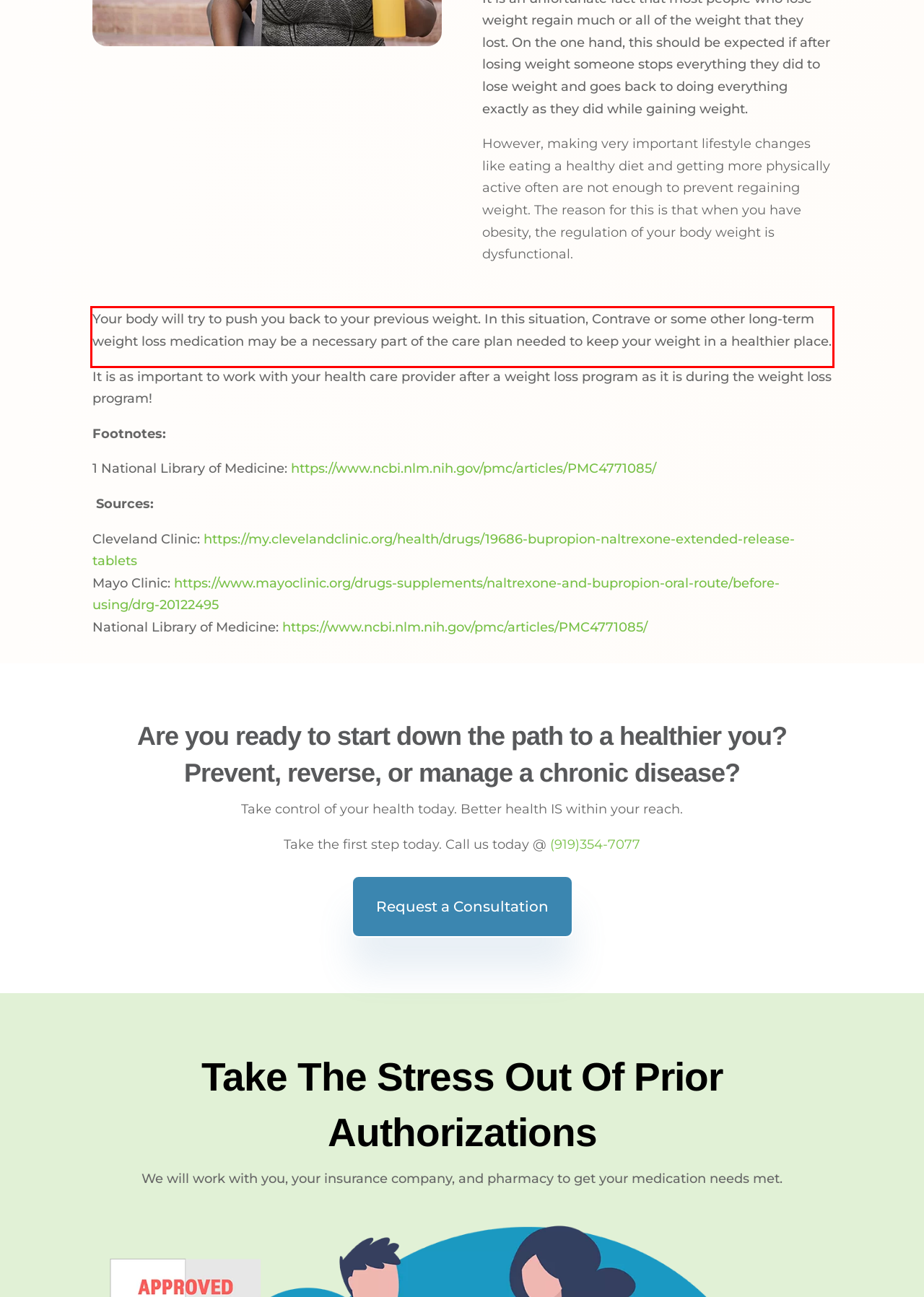You are provided with a webpage screenshot that includes a red rectangle bounding box. Extract the text content from within the bounding box using OCR.

Your body will try to push you back to your previous weight. In this situation, Contrave or some other long-term weight loss medication may be a necessary part of the care plan needed to keep your weight in a healthier place.